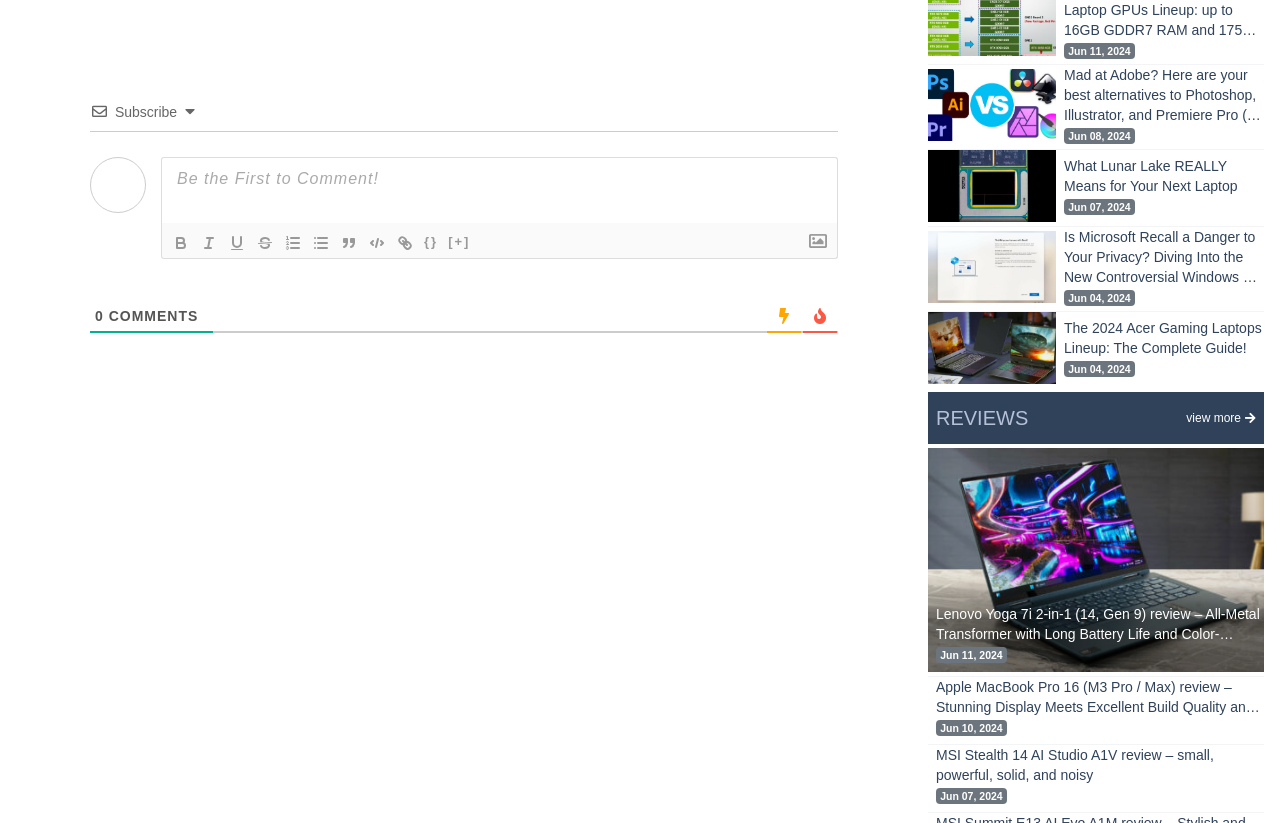Determine the bounding box coordinates for the element that should be clicked to follow this instruction: "View more reviews". The coordinates should be given as four float numbers between 0 and 1, in the format [left, top, right, bottom].

[0.927, 0.498, 0.988, 0.518]